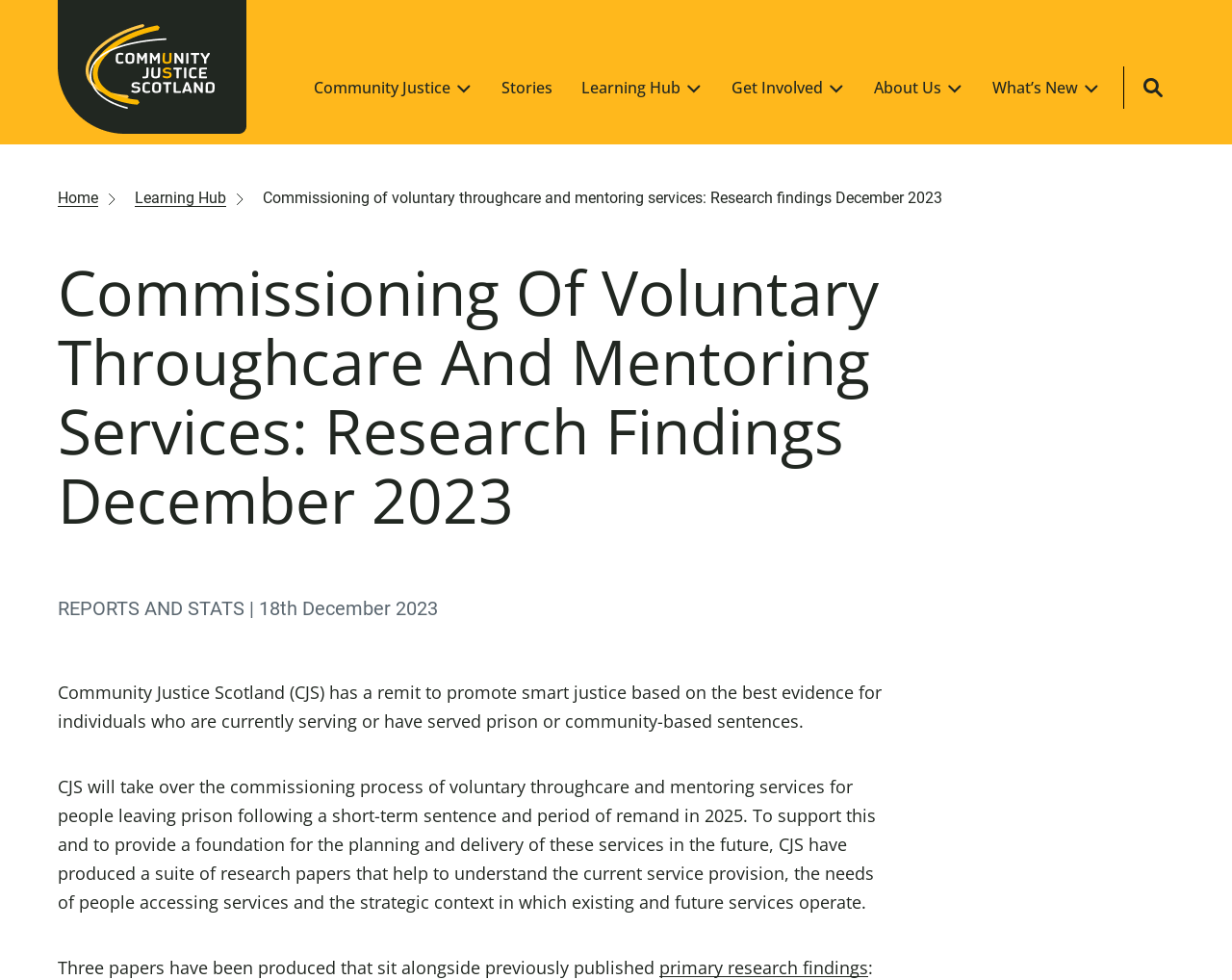Respond with a single word or phrase to the following question: When will Community Justice Scotland take over the commissioning process?

2025